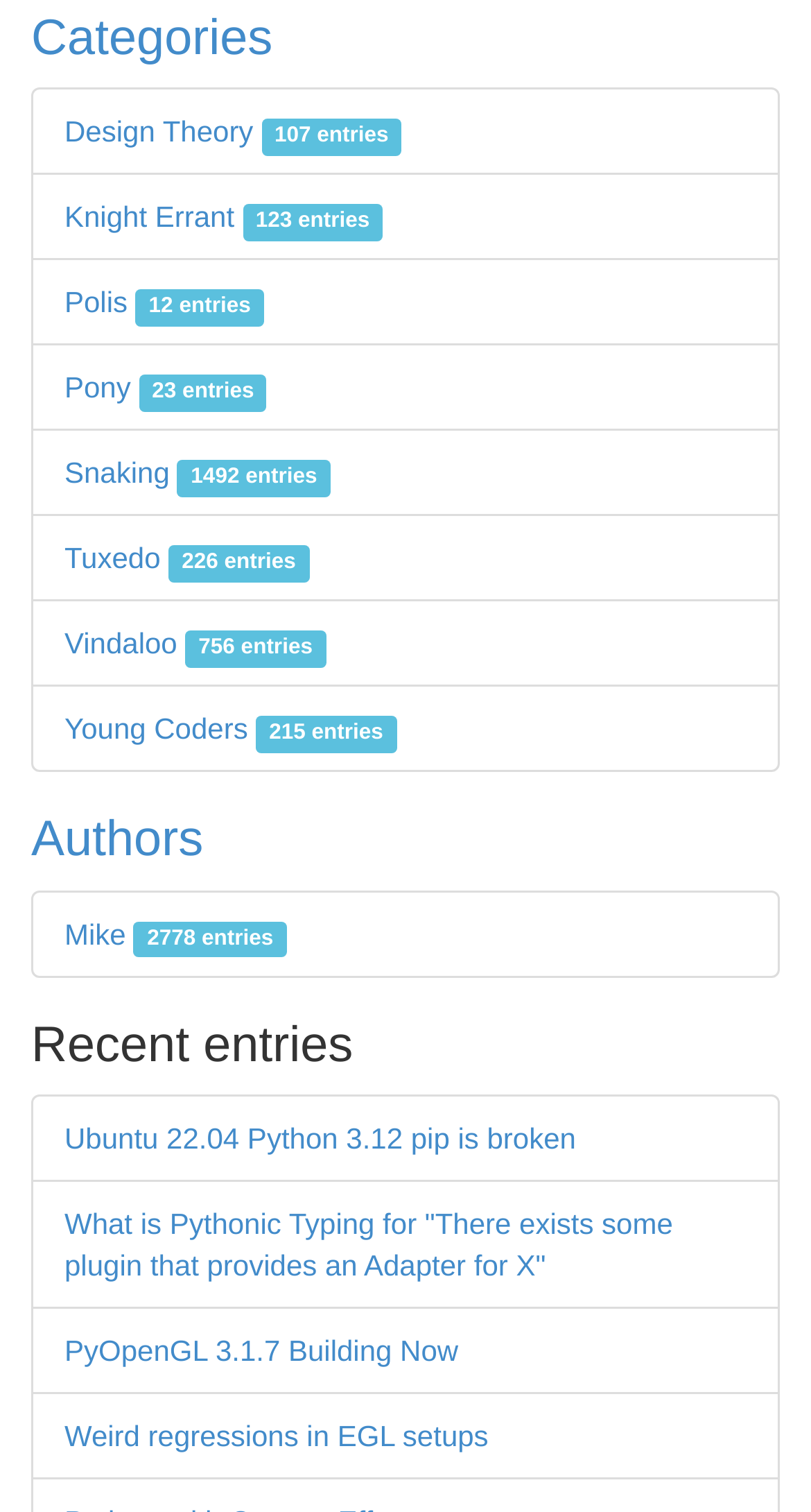Locate the bounding box coordinates of the element to click to perform the following action: 'Browse Authors'. The coordinates should be given as four float values between 0 and 1, in the form of [left, top, right, bottom].

[0.038, 0.537, 0.251, 0.574]